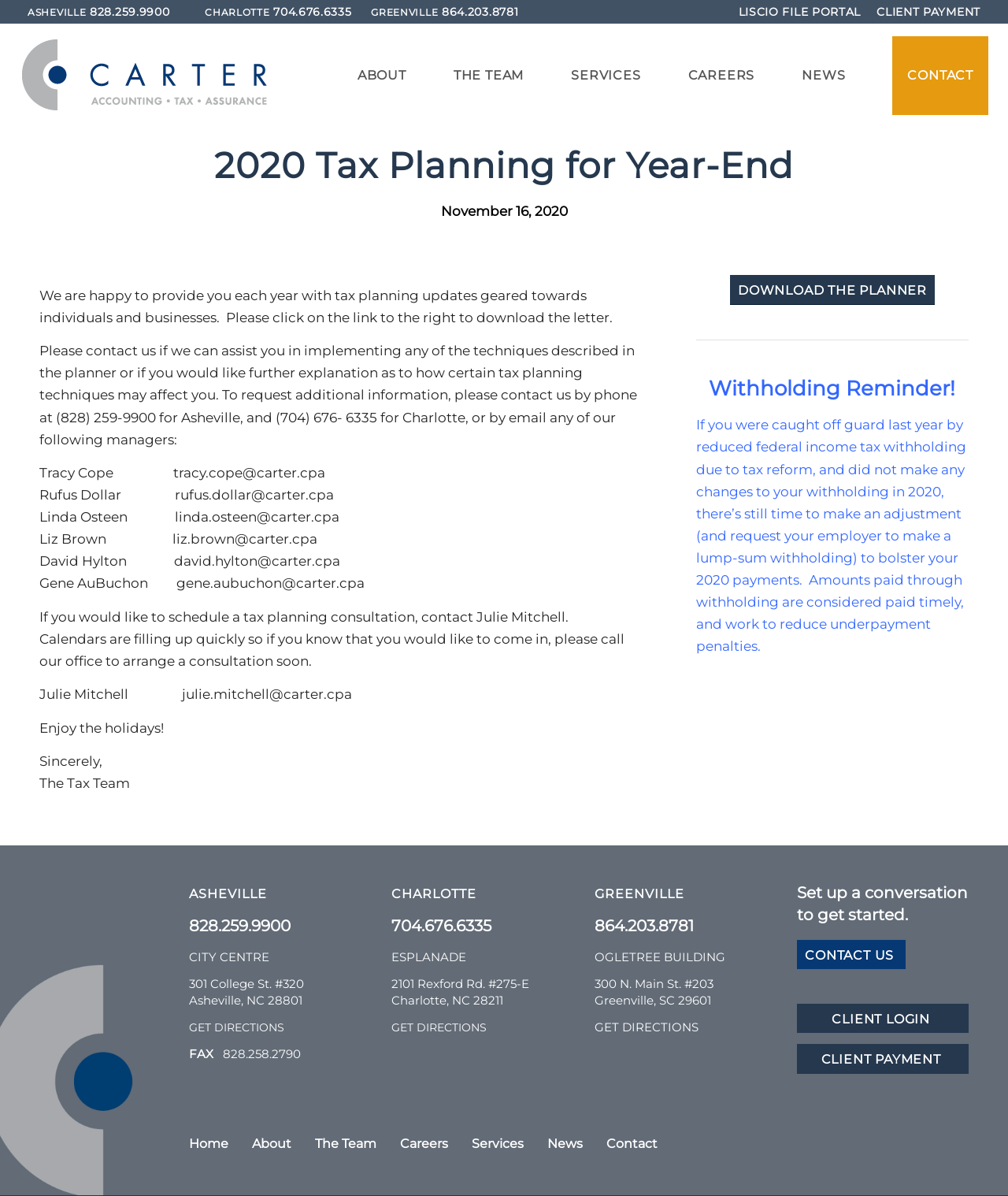How many managers' email addresses are listed?
Answer the question in a detailed and comprehensive manner.

I counted the number of managers' email addresses listed on the webpage, which are Tracy Cope, Rufus Dollar, Linda Osteen, Liz Brown, and David Hylton.